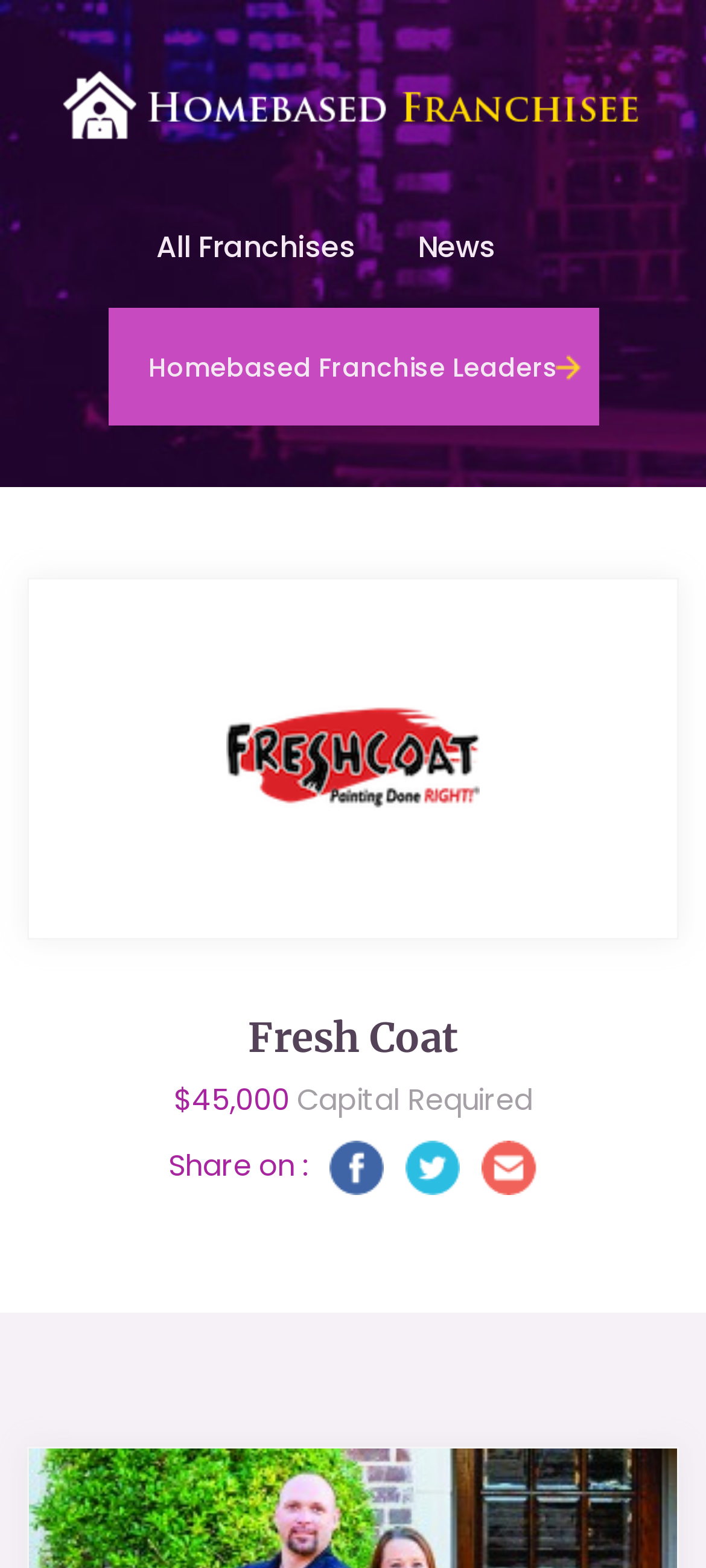What is the logo image located?
Answer the question in a detailed and comprehensive manner.

I found the answer by examining the bounding box coordinates of the 'Logo' image and the 'Fresh Coat' heading, and determined that the logo image is located above the heading.